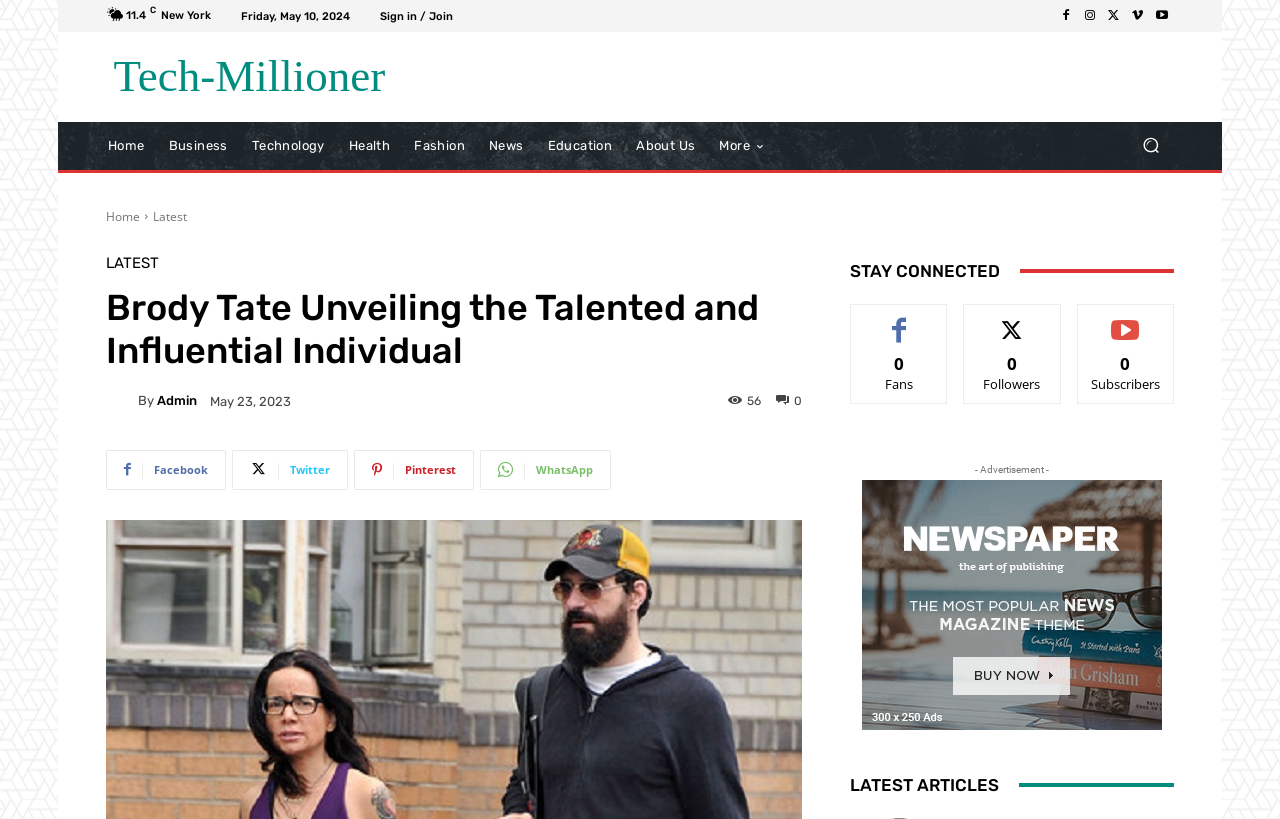Locate the UI element described by admin and provide its bounding box coordinates. Use the format (top-left x, top-left y, bottom-right x, bottom-right y) with all values as floating point numbers between 0 and 1.

[0.123, 0.482, 0.154, 0.497]